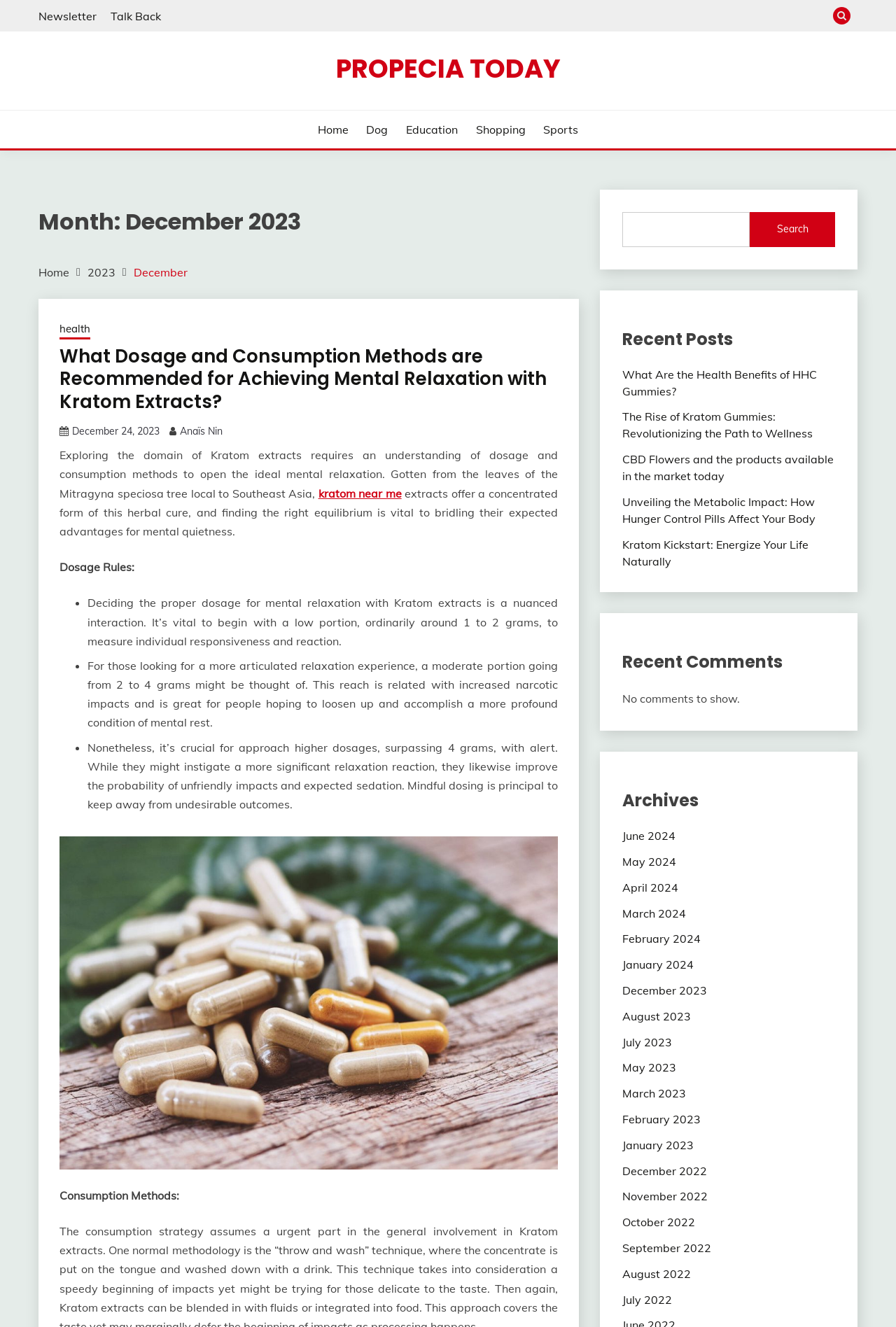Please determine the bounding box coordinates for the element that should be clicked to follow these instructions: "Check archives".

[0.694, 0.594, 0.932, 0.613]